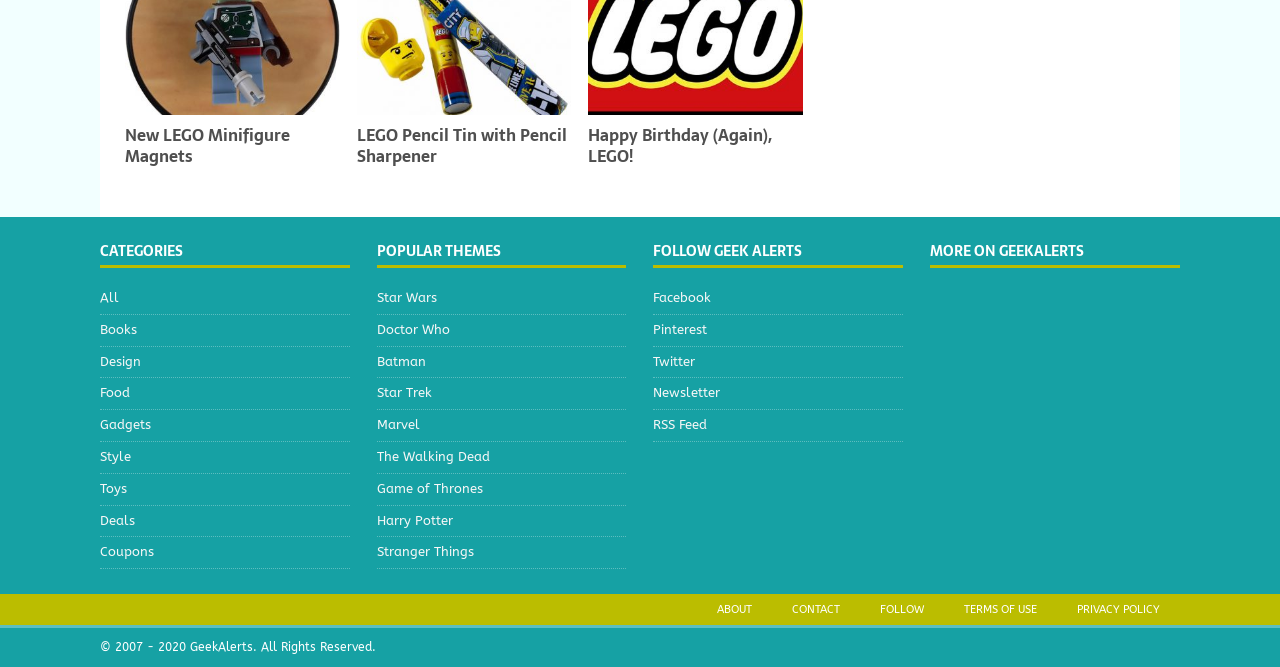Specify the bounding box coordinates of the element's region that should be clicked to achieve the following instruction: "Click on the 'Get Your Quote' button". The bounding box coordinates consist of four float numbers between 0 and 1, in the format [left, top, right, bottom].

None